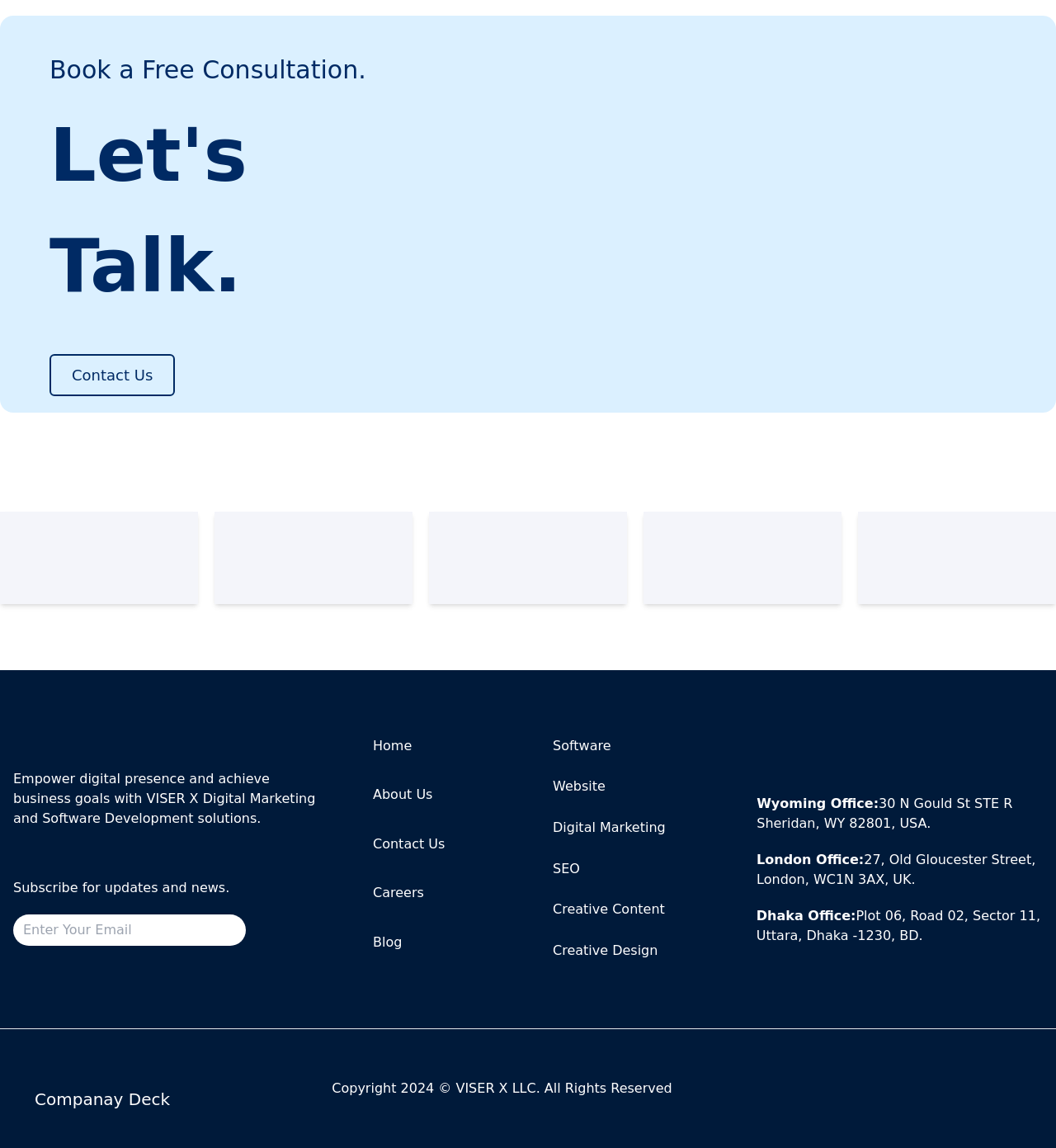Locate the bounding box coordinates of the area where you should click to accomplish the instruction: "View Wyoming office location".

[0.717, 0.693, 0.832, 0.706]